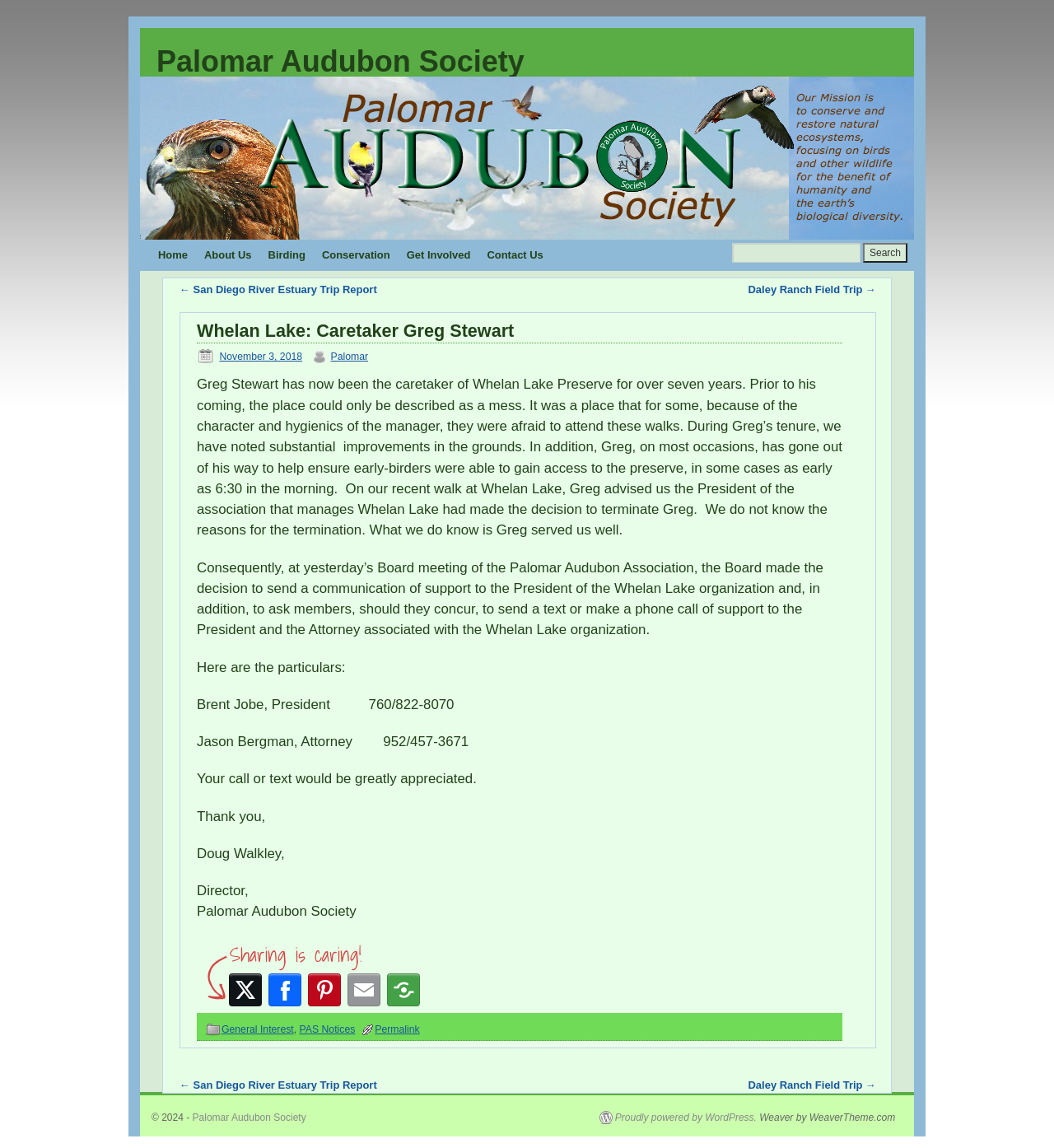Please identify the bounding box coordinates of the element's region that should be clicked to execute the following instruction: "Search for something". The bounding box coordinates must be four float numbers between 0 and 1, i.e., [left, top, right, bottom].

[0.694, 0.212, 0.816, 0.229]